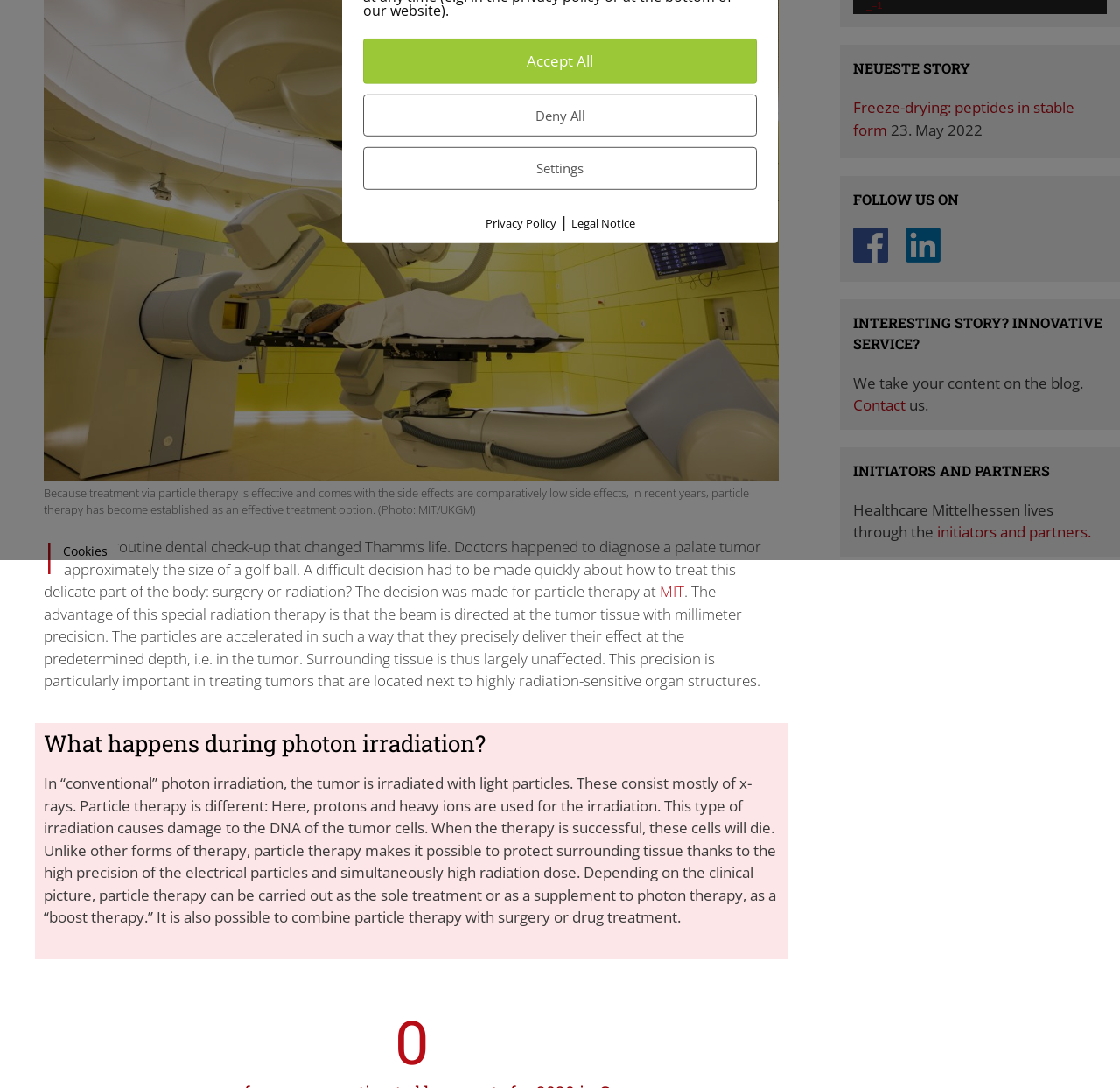Please determine the bounding box coordinates for the UI element described here. Use the format (top-left x, top-left y, bottom-right x, bottom-right y) with values bounded between 0 and 1: Freeze-drying: peptides in stable form

[0.762, 0.089, 0.959, 0.128]